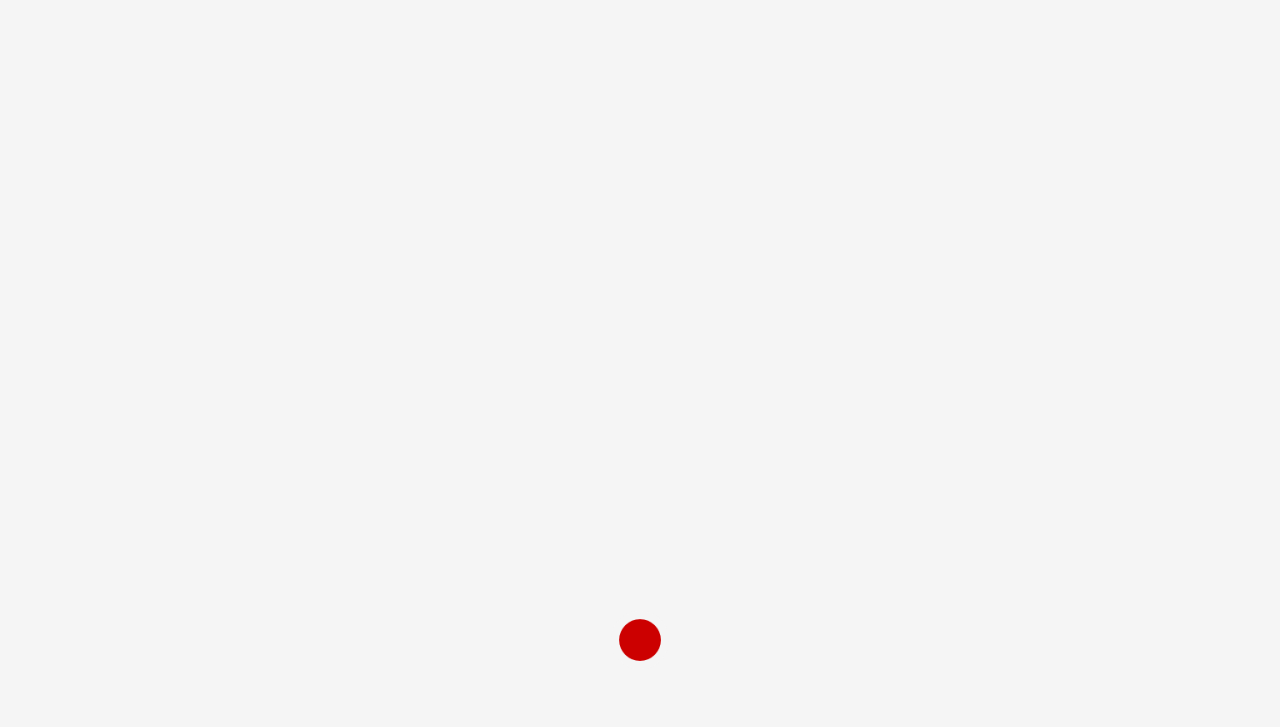Please specify the bounding box coordinates of the clickable region necessary for completing the following instruction: "Read the article about Foreclosing on Wells Fargo Bank’s CEO". The coordinates must consist of four float numbers between 0 and 1, i.e., [left, top, right, bottom].

[0.117, 0.52, 0.588, 0.691]